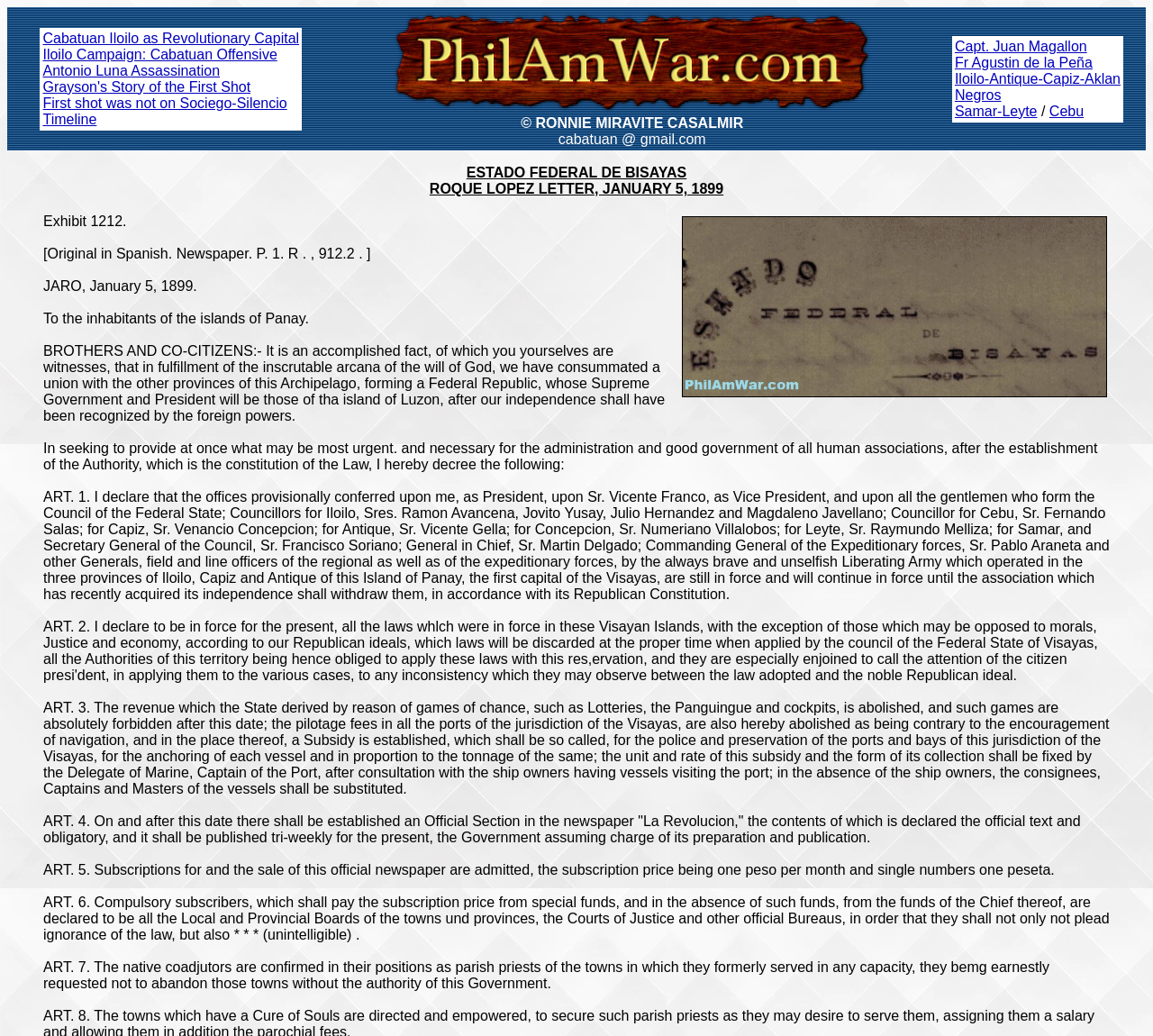Please provide the bounding box coordinates for the element that needs to be clicked to perform the instruction: "Click on the link 'Cabatuan Iloilo as Revolutionary Capital'". The coordinates must consist of four float numbers between 0 and 1, formatted as [left, top, right, bottom].

[0.037, 0.029, 0.259, 0.044]